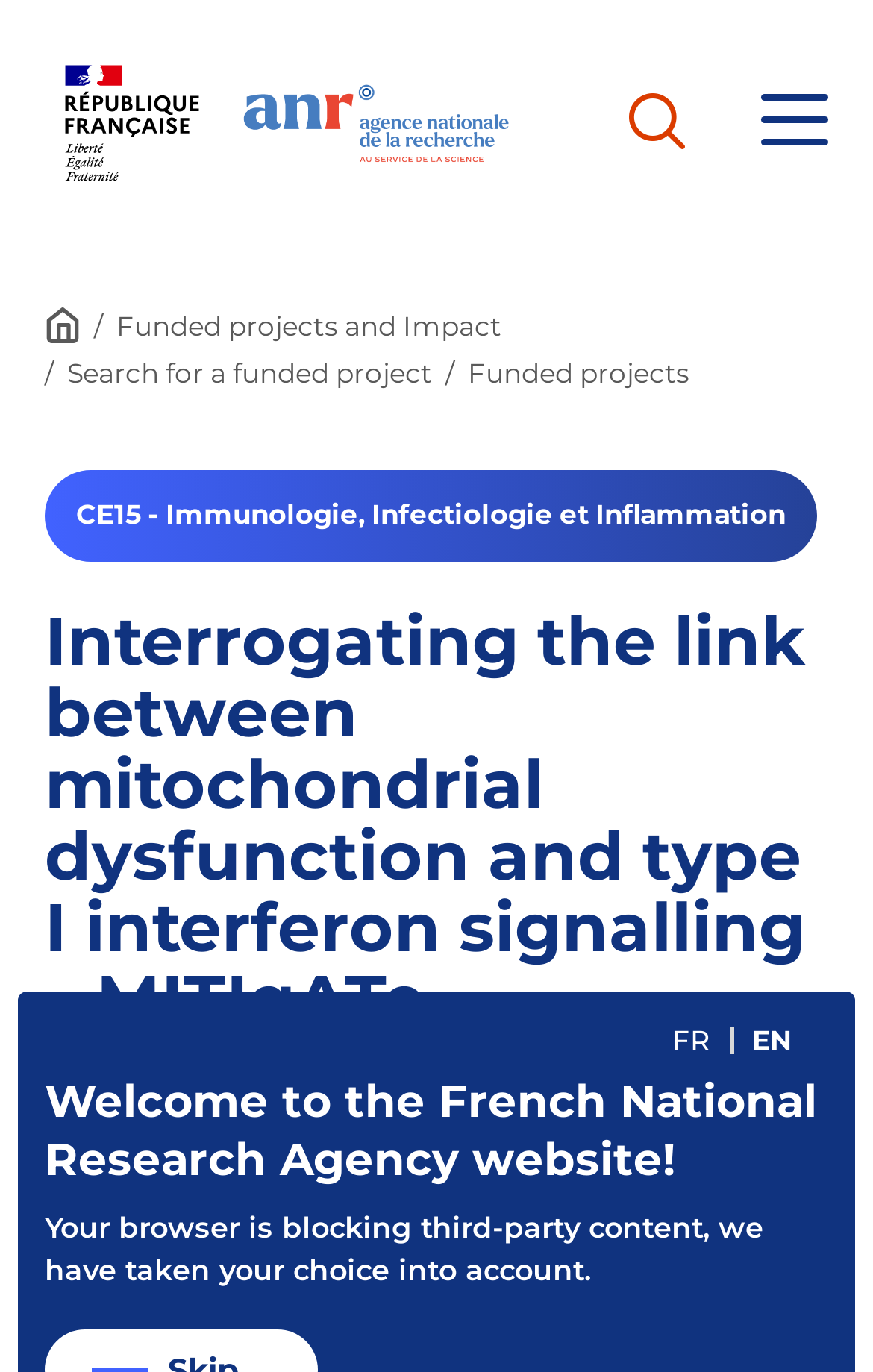Reply to the question below using a single word or brief phrase:
How many buttons are on the top right corner?

2